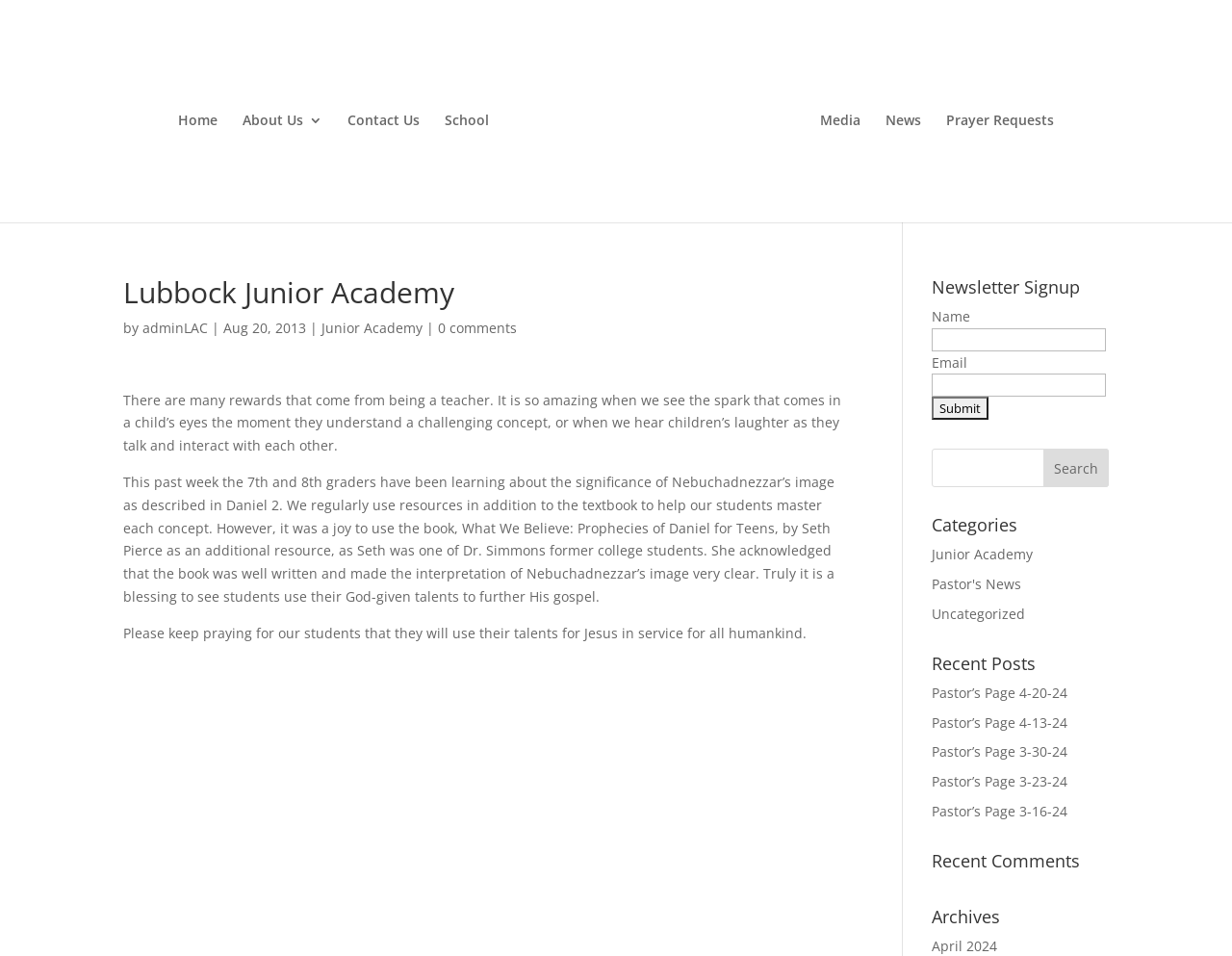Locate the bounding box coordinates of the element that should be clicked to fulfill the instruction: "View the 'Junior Academy' category".

[0.756, 0.57, 0.838, 0.589]